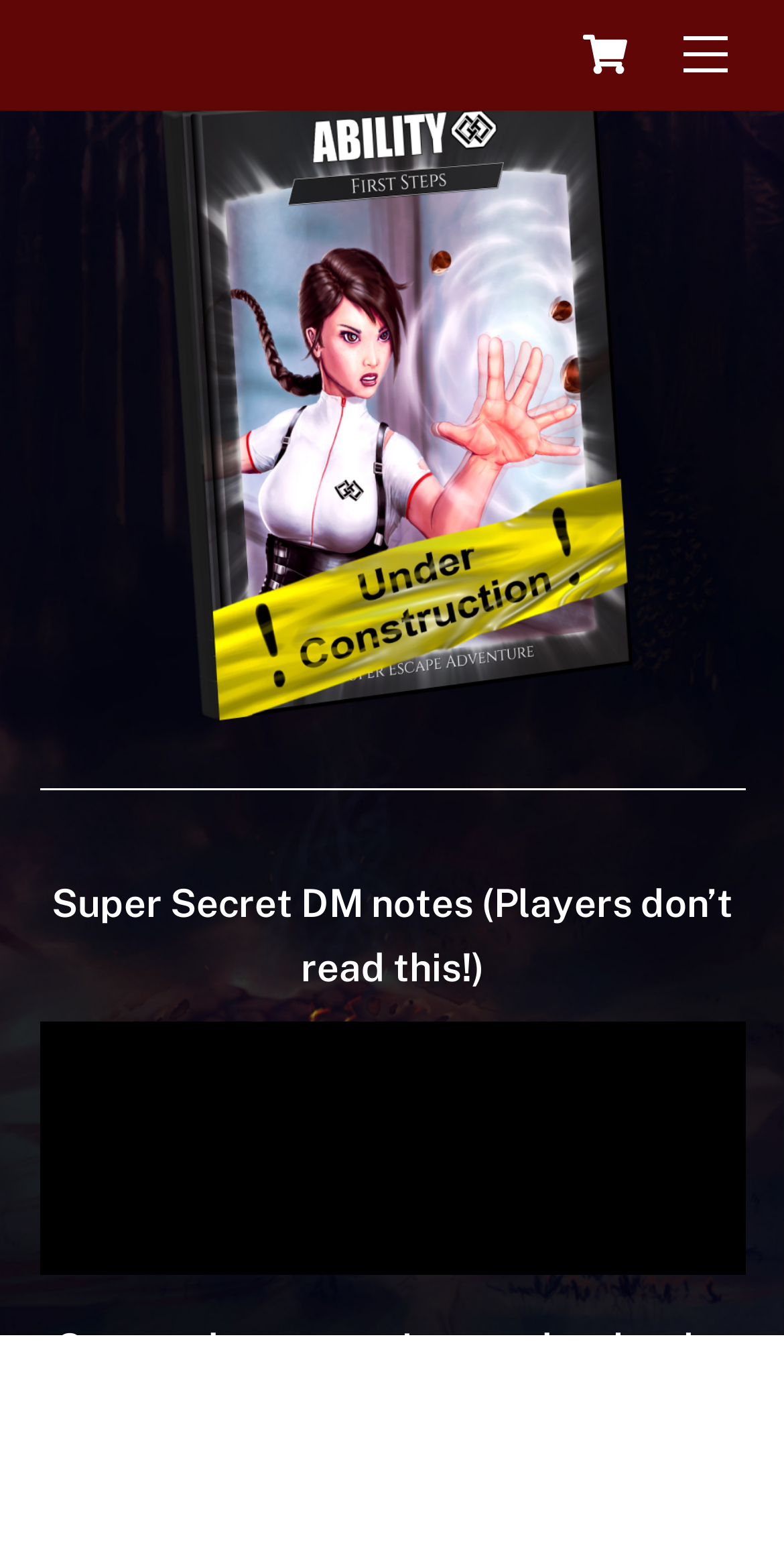Please respond to the question with a concise word or phrase:
How many emphasis elements are there in the 'Shop Cart Cart' link?

2